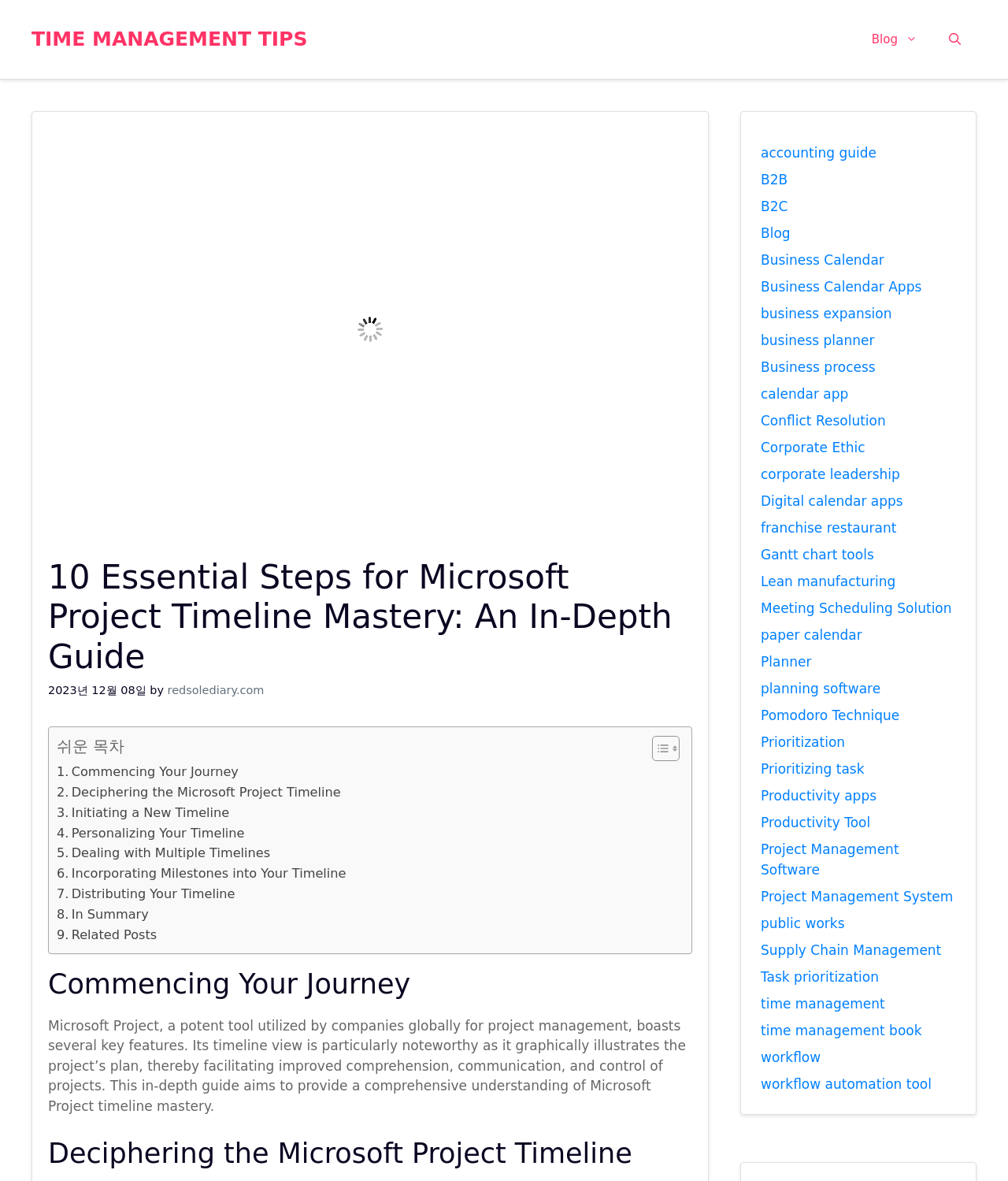Based on the description "Meeting Scheduling Solution", find the bounding box of the specified UI element.

[0.755, 0.508, 0.944, 0.522]